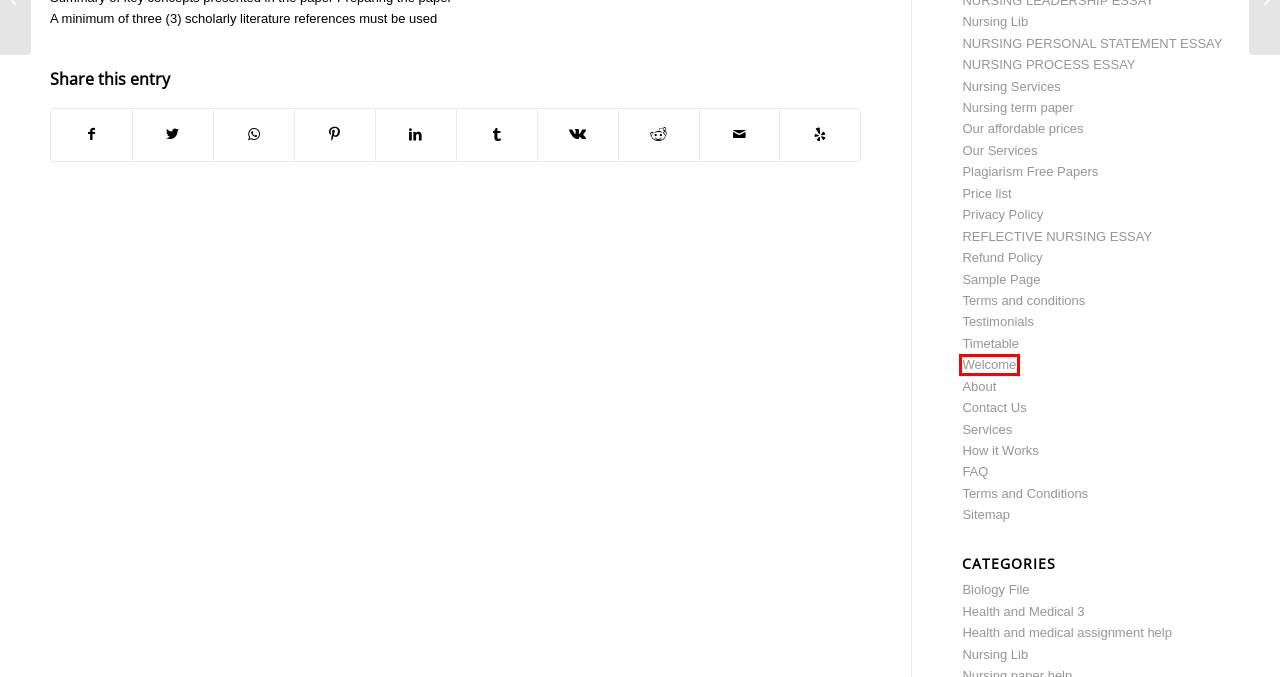Given a webpage screenshot with a UI element marked by a red bounding box, choose the description that best corresponds to the new webpage that will appear after clicking the element. The candidates are:
A. Welcome – Nursing Lib
B. Refund Policy – Nursing Lib
C. Sitemap – Nursing Lib
D. Biology File – Nursing Lib
E. NURSING PERSONAL STATEMENT ESSAY – Nursing Lib
F. Contact Us – Nursing Lib
G. How it Works – Nursing Lib
H. Terms and conditions – Nursing Lib

A